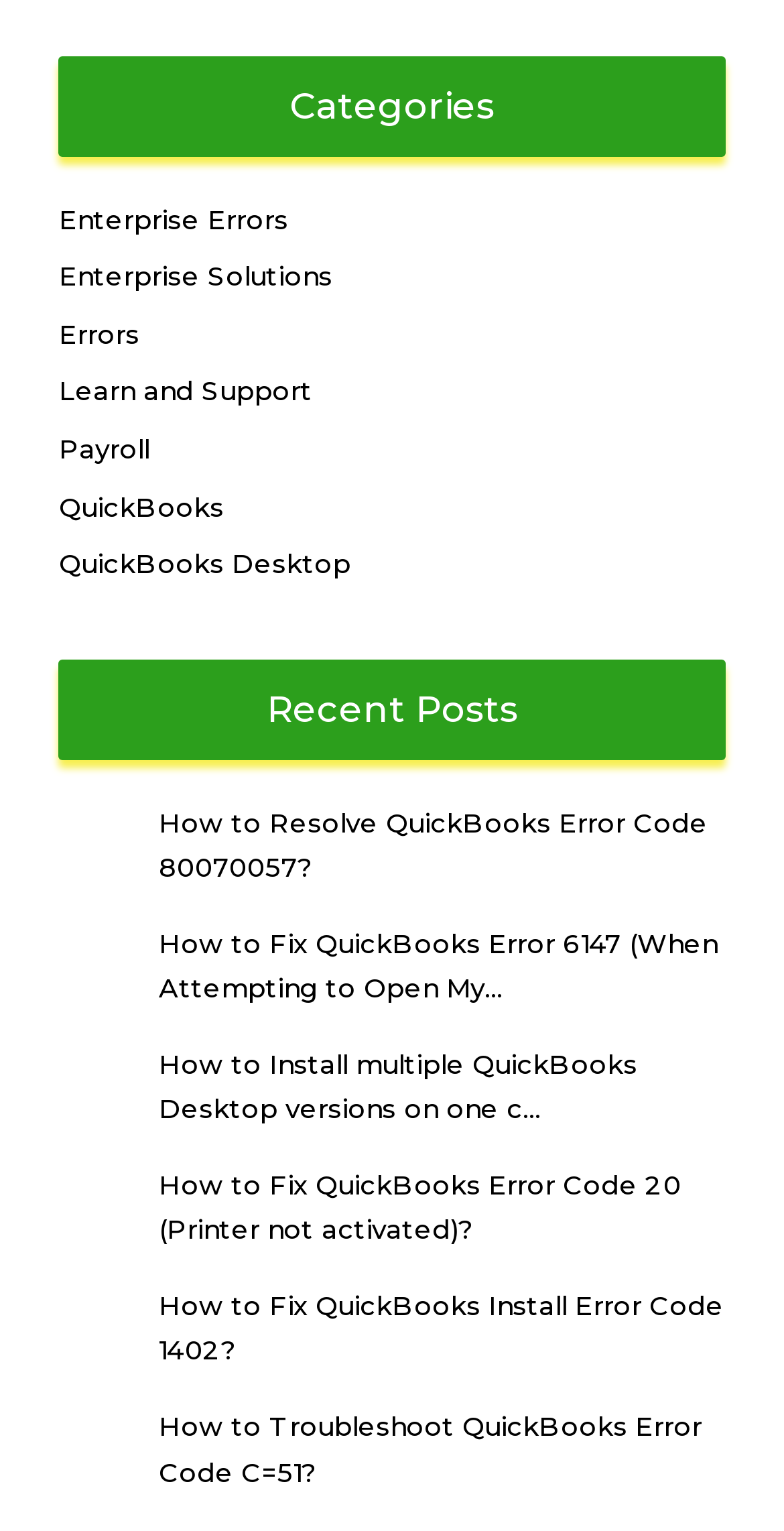What is the category of the first link?
Look at the screenshot and respond with a single word or phrase.

Enterprise Errors